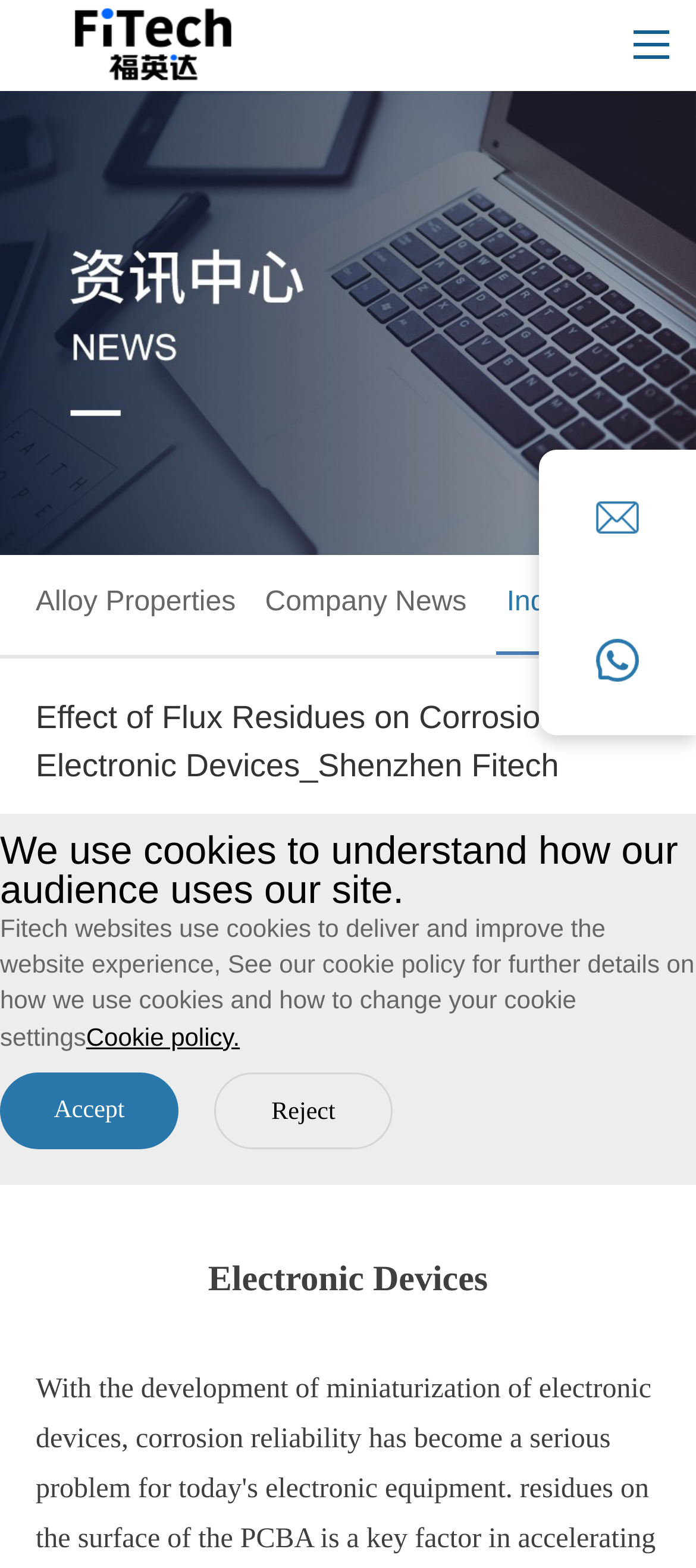Kindly provide the bounding box coordinates of the section you need to click on to fulfill the given instruction: "visit company homepage".

[0.038, 0.002, 0.4, 0.053]